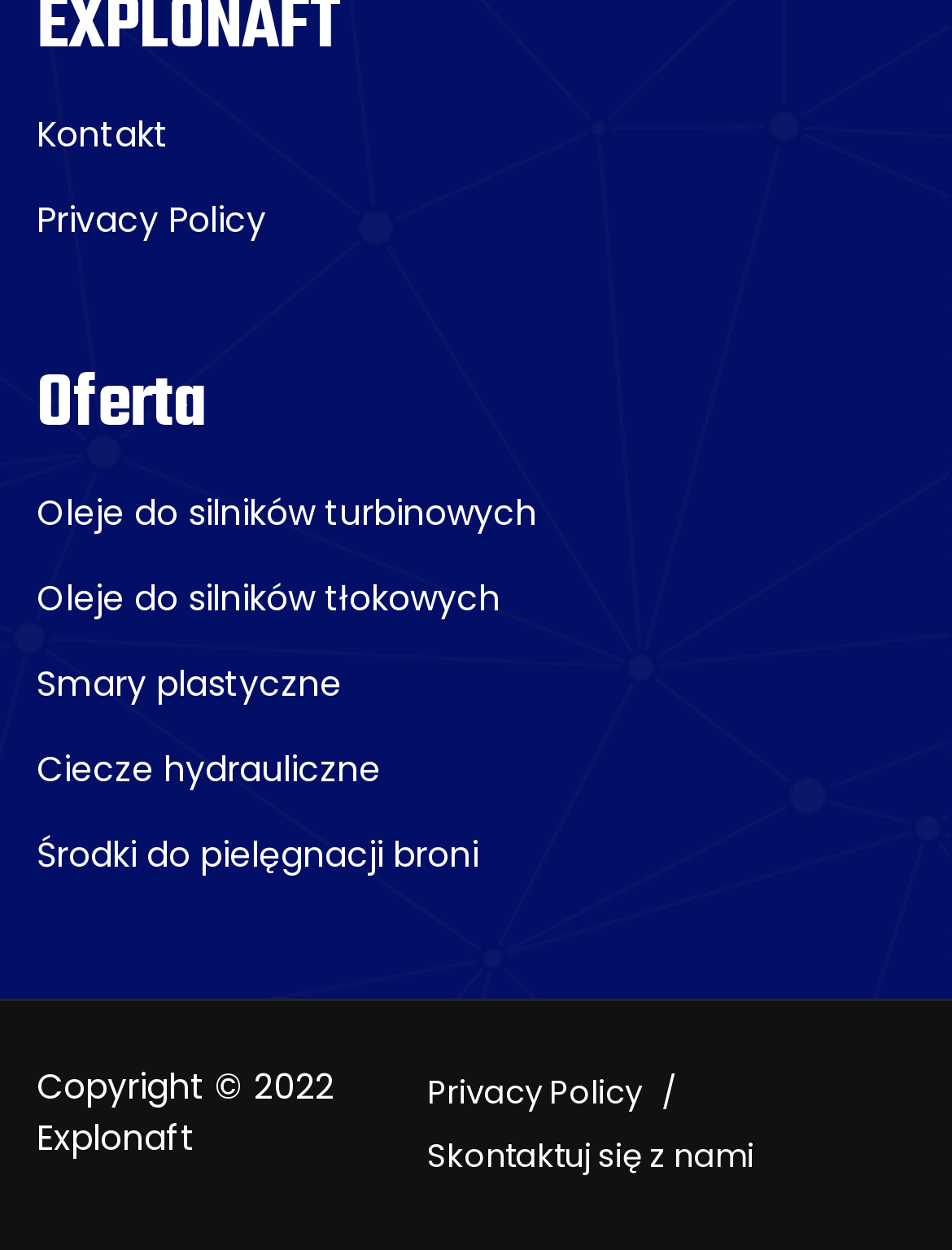What is the purpose of the 'Środki do pielęgnacji broni' link?
Can you provide an in-depth and detailed response to the question?

The link 'Środki do pielęgnacji broni' can be translated to 'Means of weapon maintenance', suggesting that it leads to products or information related to gun care.